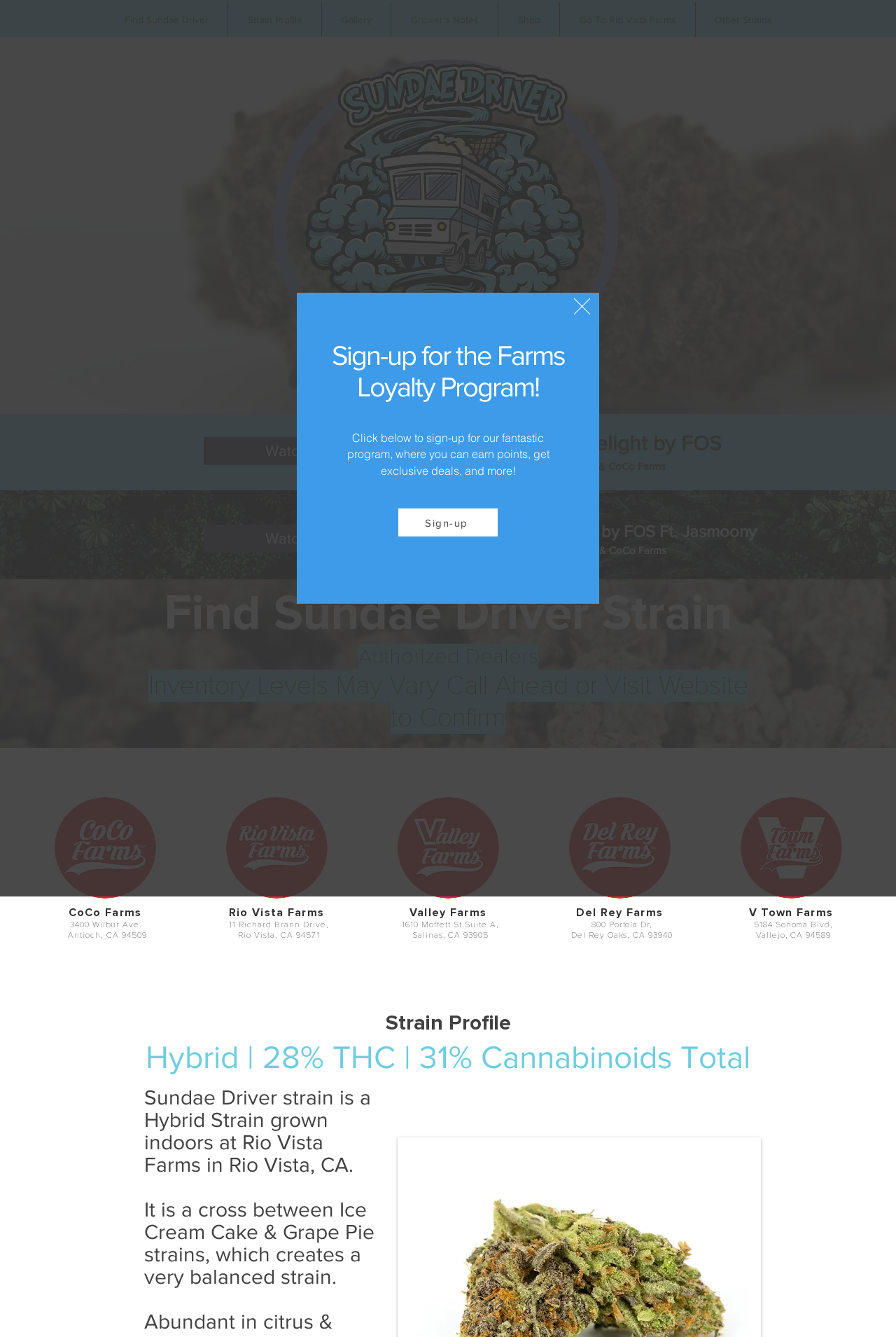Please identify the bounding box coordinates of the clickable region that I should interact with to perform the following instruction: "Click on Find Sundae Driver". The coordinates should be expressed as four float numbers between 0 and 1, i.e., [left, top, right, bottom].

[0.117, 0.002, 0.254, 0.028]